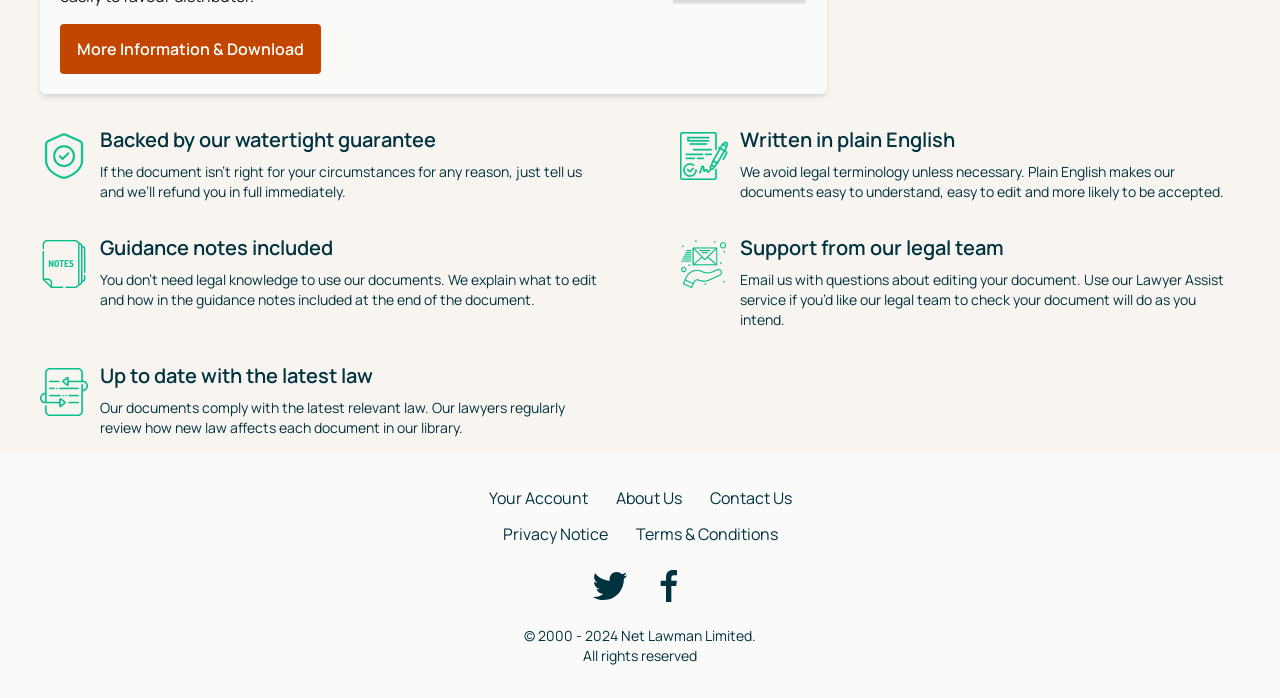What is the copyright year range of the website?
Based on the visual information, provide a detailed and comprehensive answer.

The website's copyright year range is from 2000 to 2024, as mentioned in the StaticText element with ID 80.